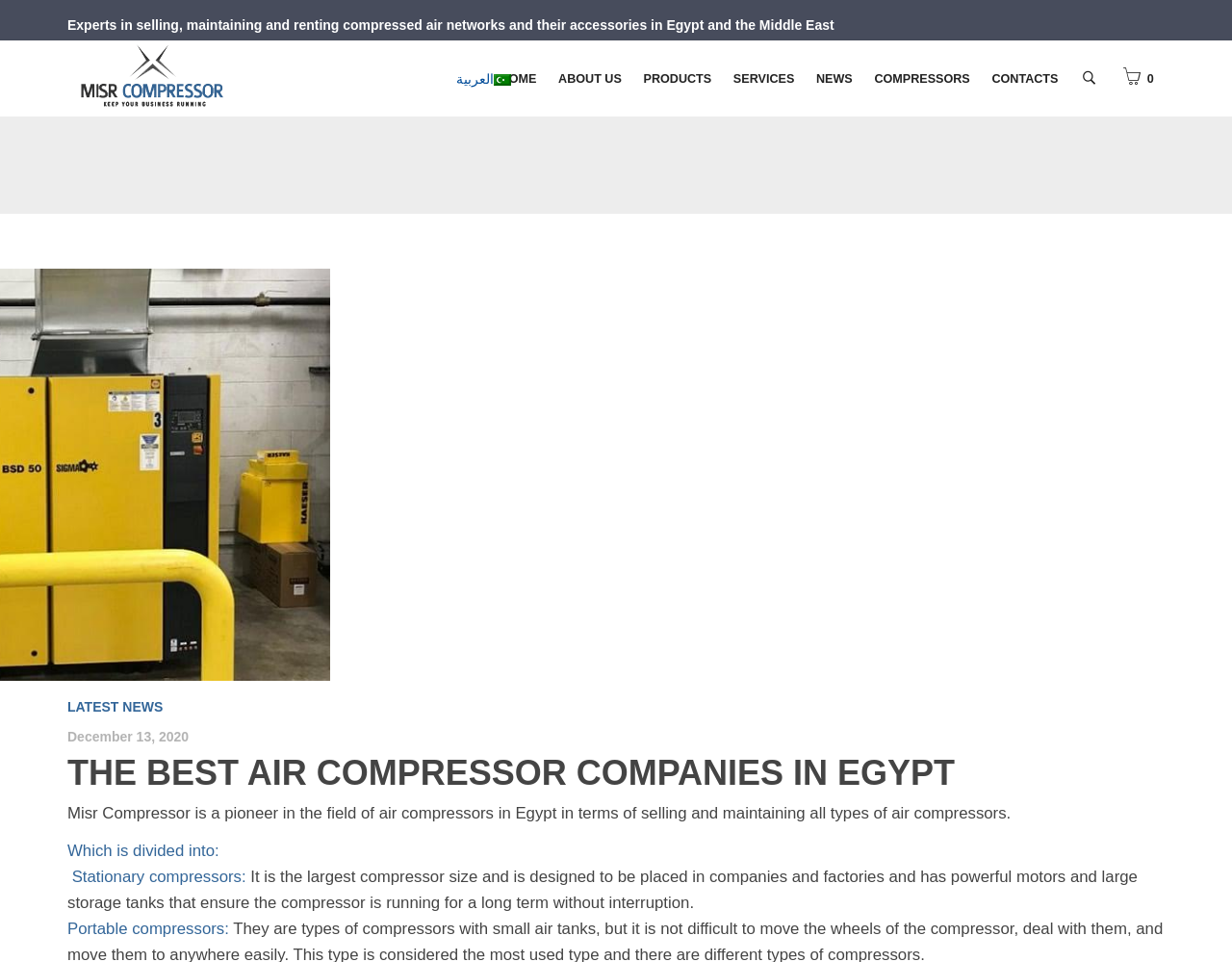Please determine the bounding box coordinates of the element to click in order to execute the following instruction: "Go to HOME page". The coordinates should be four float numbers between 0 and 1, specified as [left, top, right, bottom].

[0.397, 0.045, 0.444, 0.121]